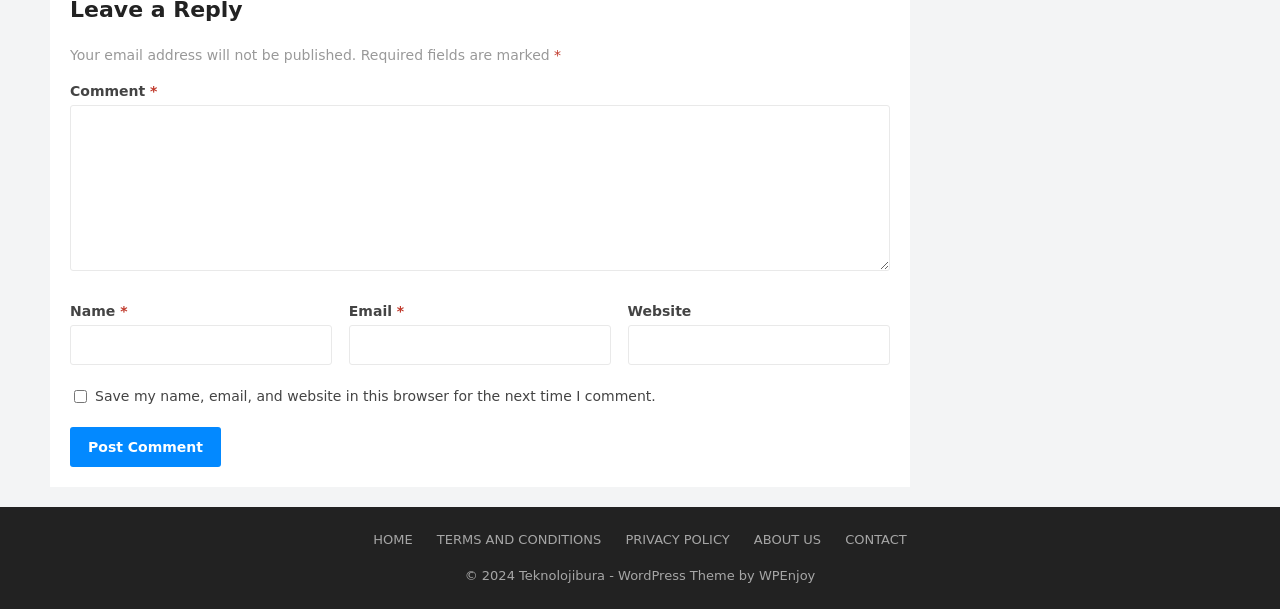Locate the bounding box coordinates of the area to click to fulfill this instruction: "Input your email". The bounding box should be presented as four float numbers between 0 and 1, in the order [left, top, right, bottom].

[0.272, 0.534, 0.477, 0.599]